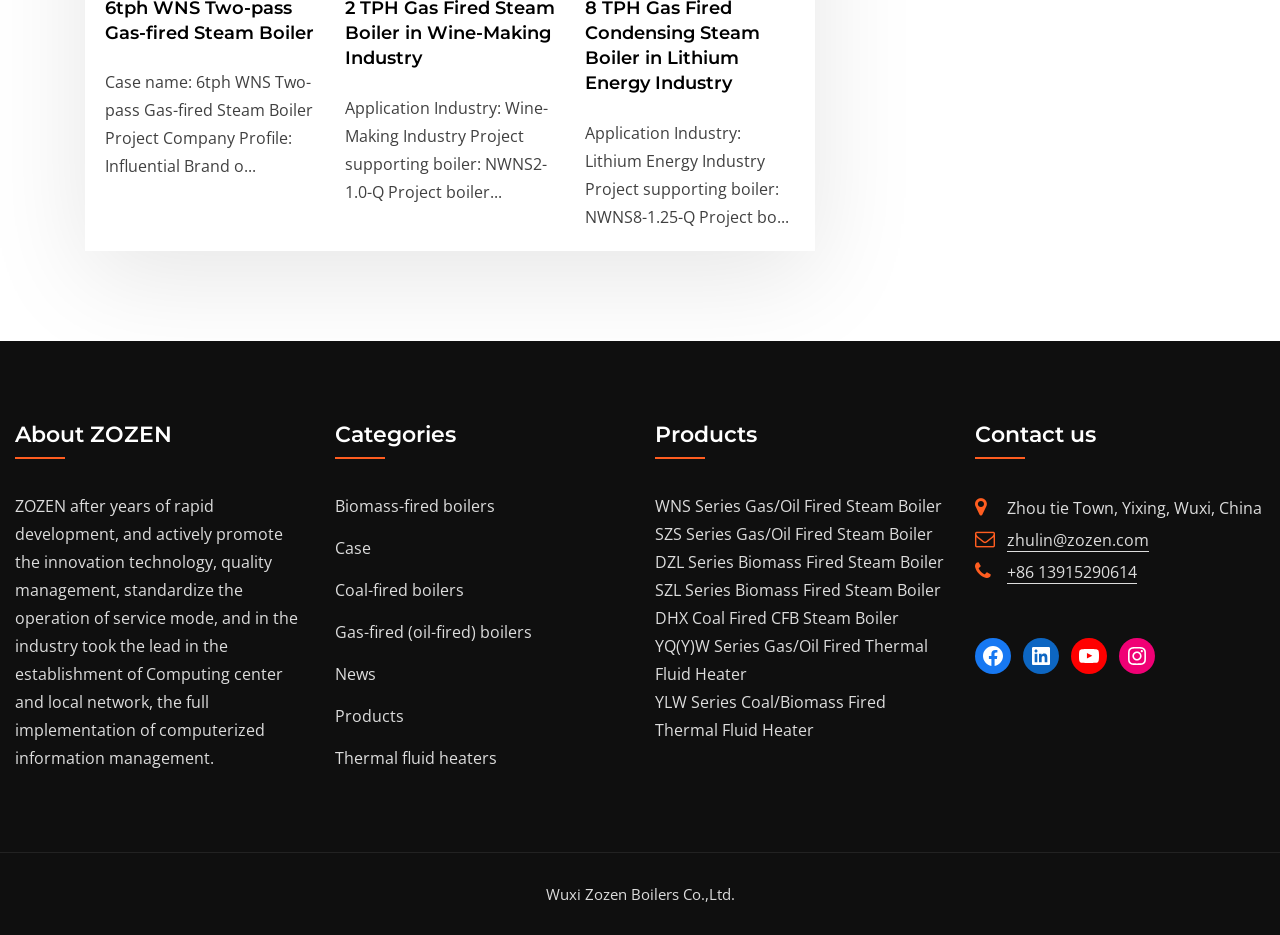Identify the bounding box of the UI element that matches this description: "Coal-fired boilers".

[0.262, 0.619, 0.362, 0.643]